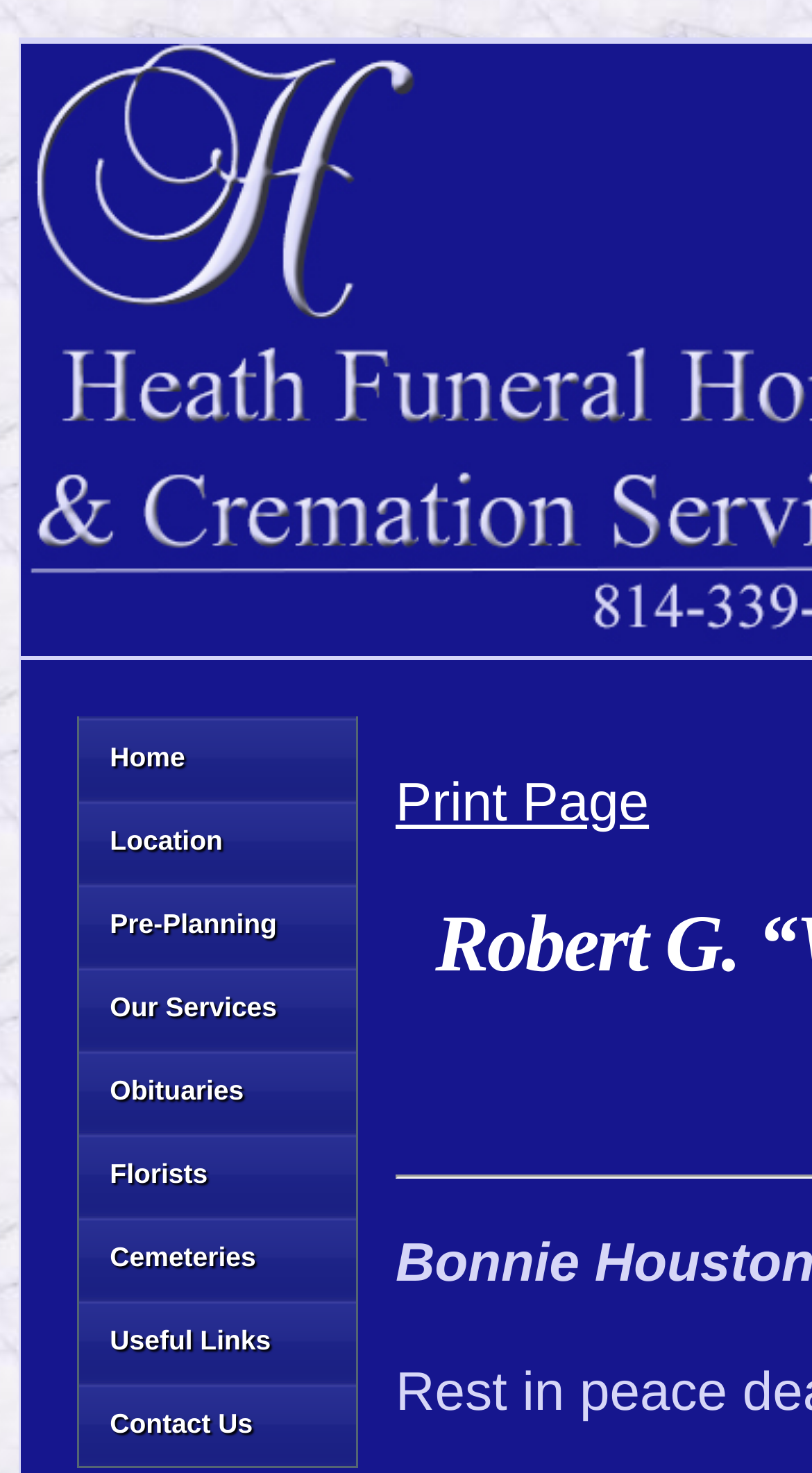Determine the bounding box coordinates for the area that needs to be clicked to fulfill this task: "go to home page". The coordinates must be given as four float numbers between 0 and 1, i.e., [left, top, right, bottom].

[0.094, 0.486, 0.441, 0.543]